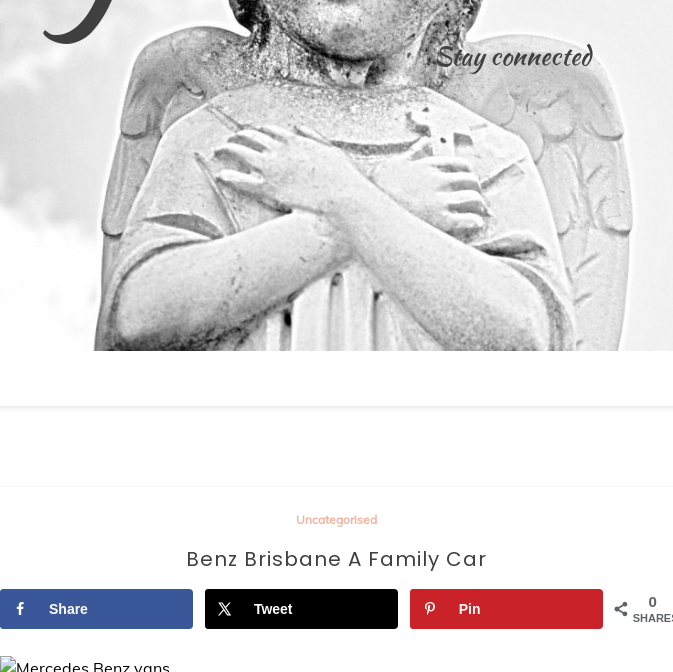Provide a comprehensive description of the image.

The image features a serene and beautifully detailed statue of an angel, depicted with arms crossed and a peaceful expression. The angel's wings are slightly visible in the background, enhancing its ethereal presence. The monochromatic color scheme suggests a classic aesthetic, evoking a sense of calm and contemplation. Positioned above the statue is the phrase "Stay connected," inviting viewers to engage meaningfully with the content. Below this captivating image, the text indicates the article theme, "Benz Brisbane A Family Car," hinting at a connection between the serenity of the imagery and the refined experience of Mercedes Benz vans. The interface also includes social sharing options for platforms such as Facebook, Twitter, and Pinterest, encouraging interaction and connectivity among users.